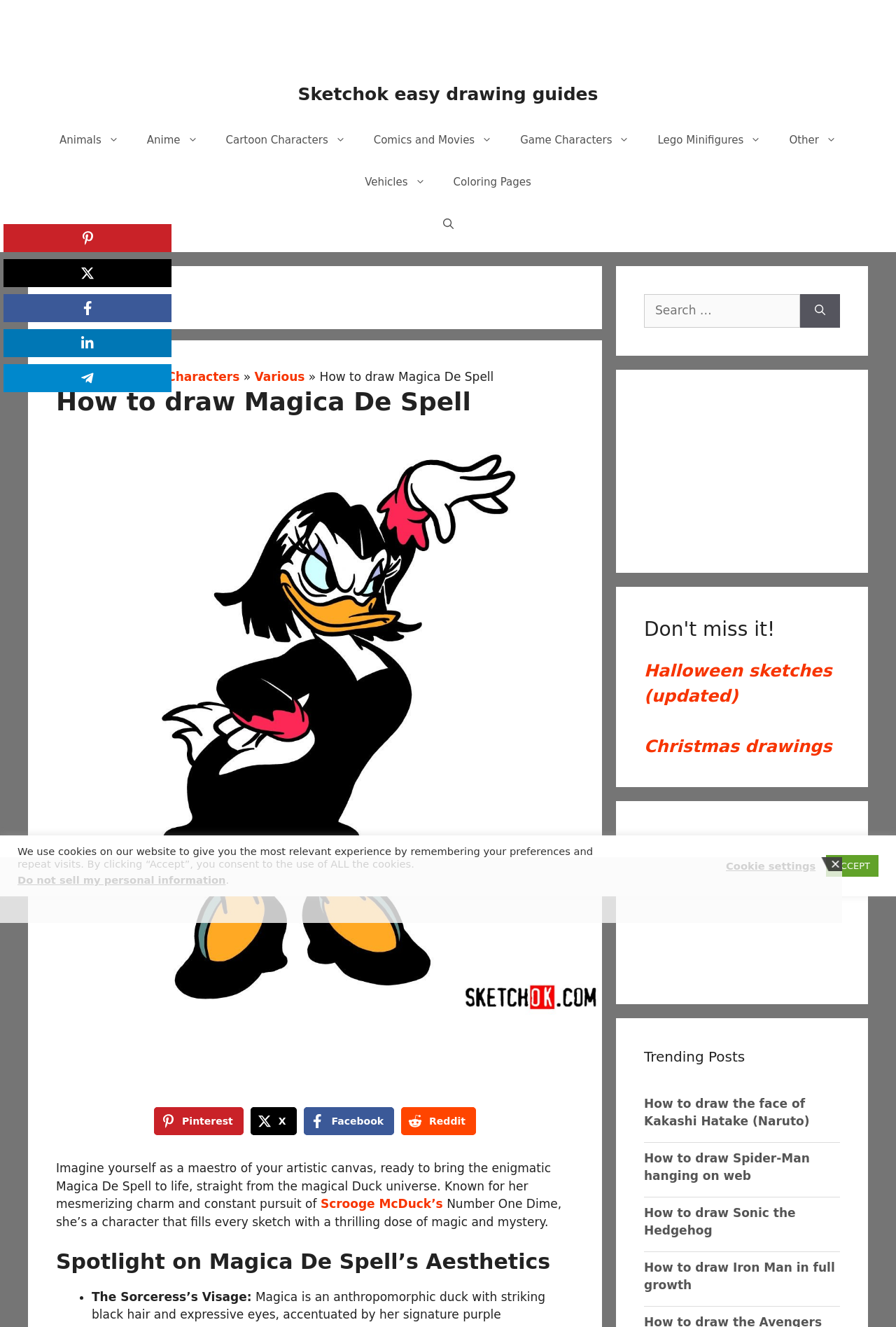Please examine the image and provide a detailed answer to the question: What is the name of the sorceress being described?

The webpage describes the sorceress's visage, which implies that the sorceress being referred to is Magica De Spell, the main character of the drawing guide.